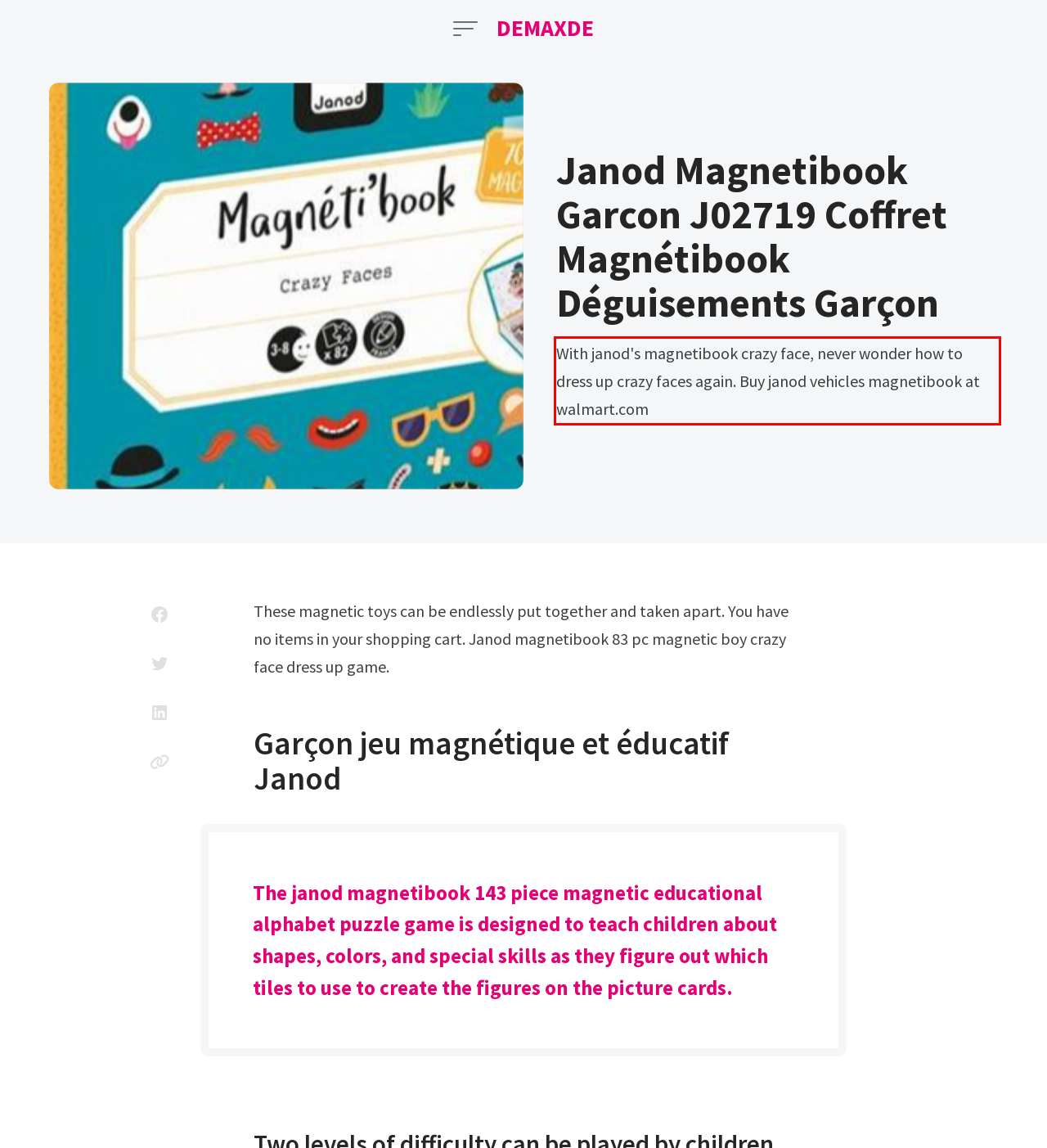Given a screenshot of a webpage, identify the red bounding box and perform OCR to recognize the text within that box.

With janod's magnetibook crazy face, never wonder how to dress up crazy faces again. Buy janod vehicles magnetibook at walmart.com